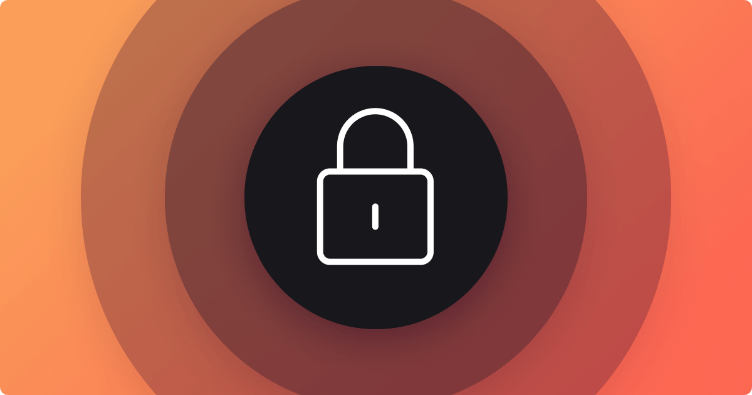What is the color of the padlock?
Examine the image and give a concise answer in one word or a short phrase.

White